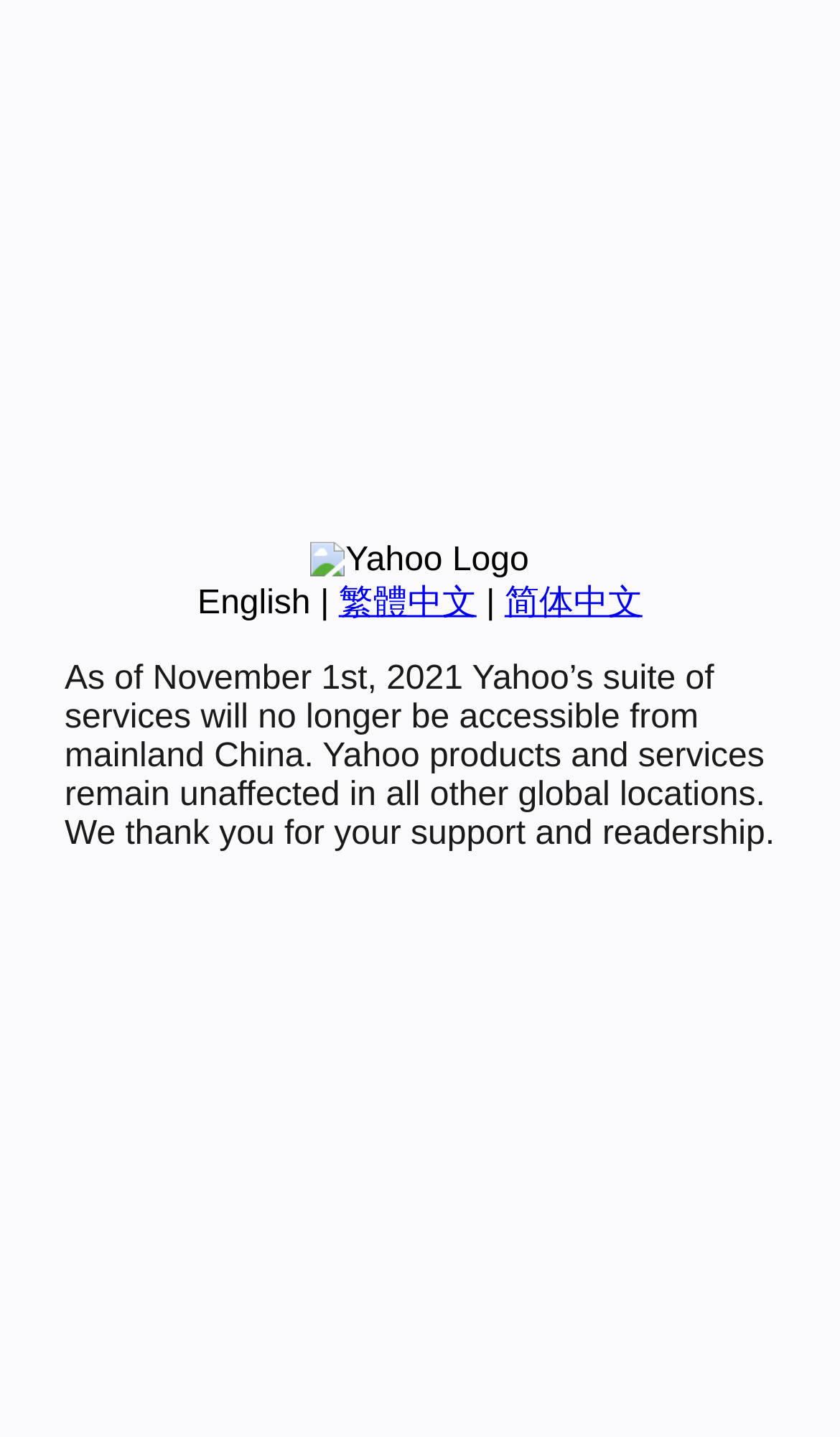Given the element description: "English", predict the bounding box coordinates of this UI element. The coordinates must be four float numbers between 0 and 1, given as [left, top, right, bottom].

[0.235, 0.407, 0.37, 0.433]